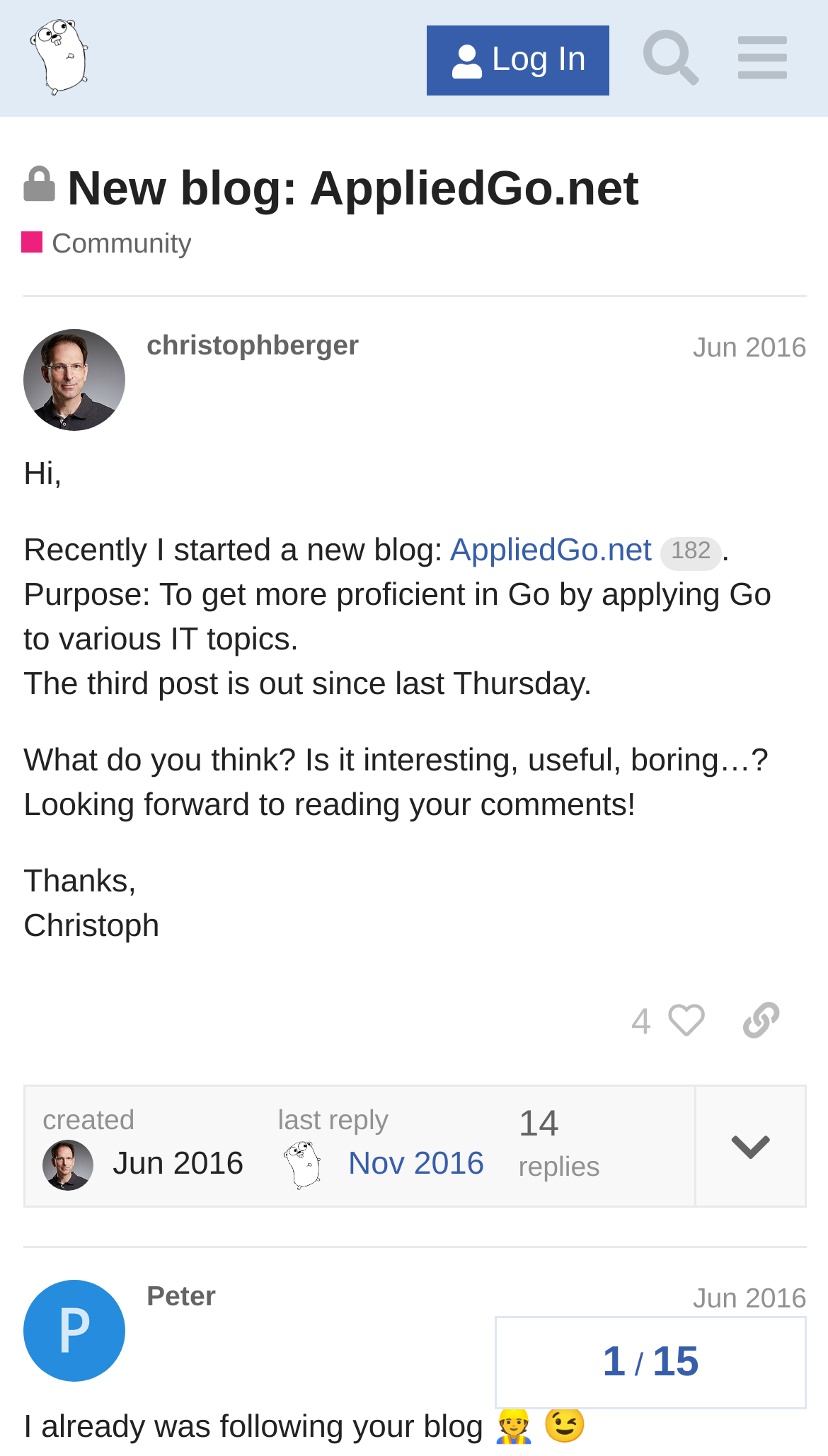Find the bounding box coordinates of the element to click in order to complete this instruction: "Log in to the forum". The bounding box coordinates must be four float numbers between 0 and 1, denoted as [left, top, right, bottom].

[0.516, 0.018, 0.736, 0.066]